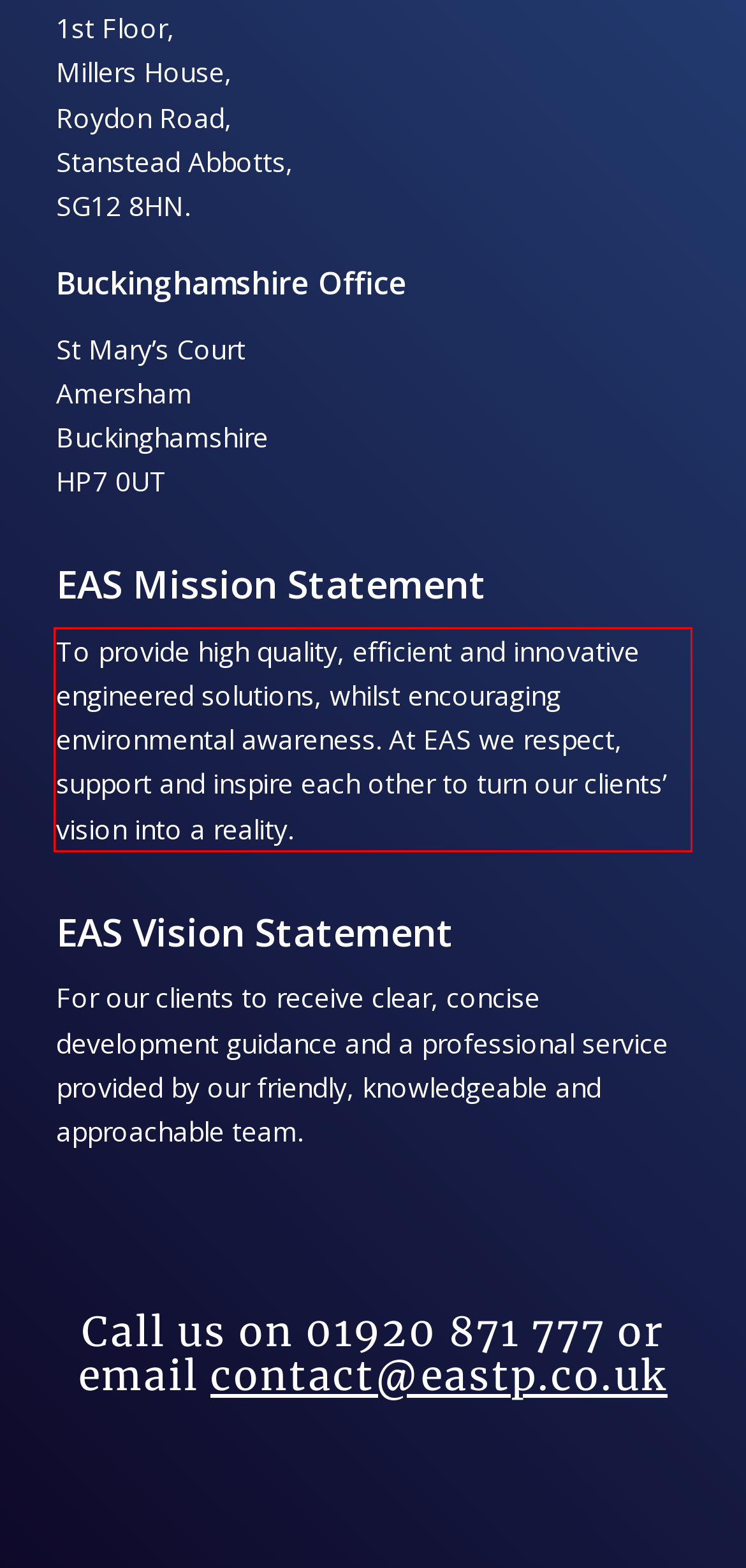Within the screenshot of the webpage, there is a red rectangle. Please recognize and generate the text content inside this red bounding box.

To provide high quality, efficient and innovative engineered solutions, whilst encouraging environmental awareness. At EAS we respect, support and inspire each other to turn our clients’ vision into a reality.